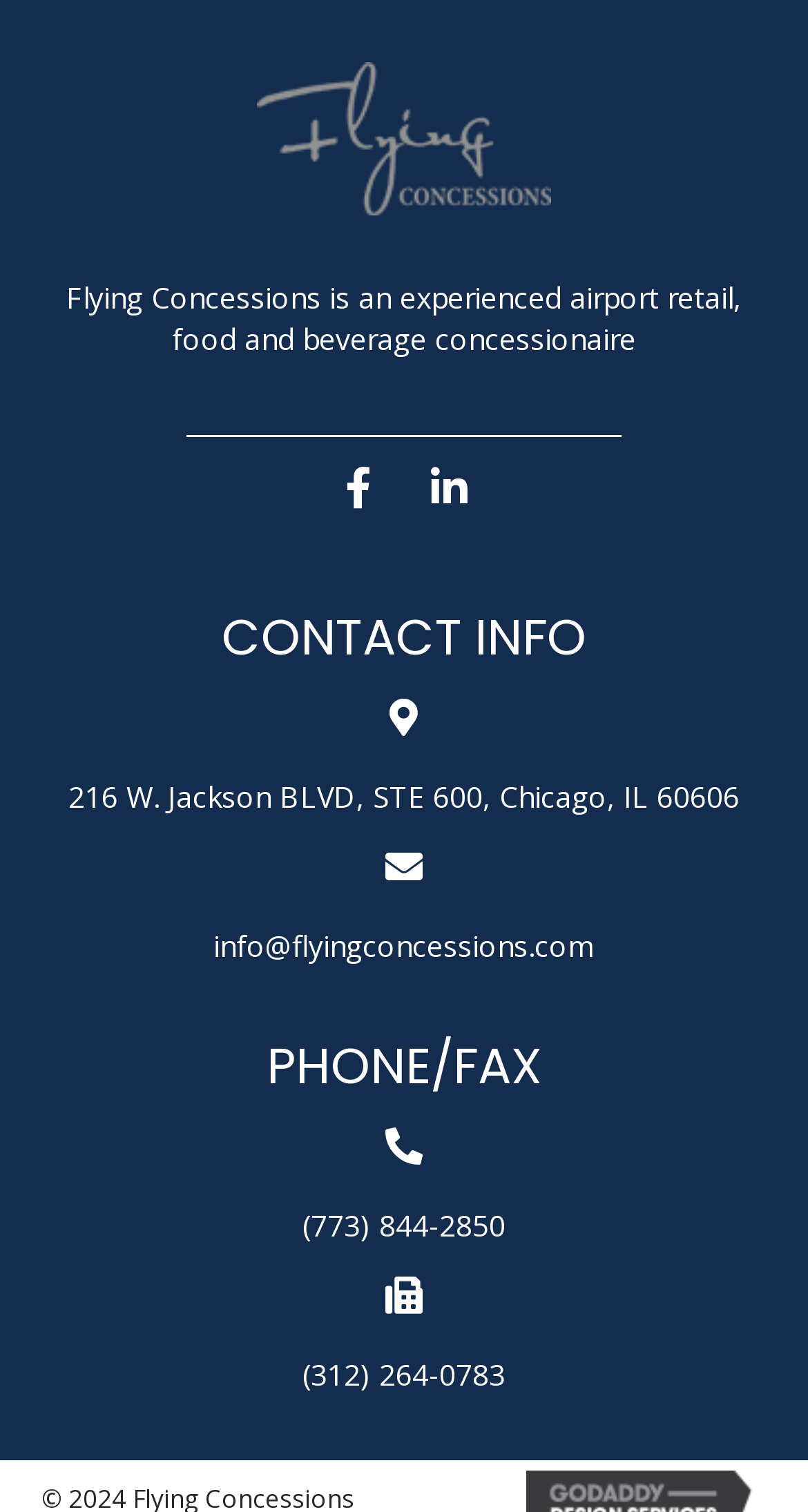How many social media links are there?
Please answer the question with a single word or phrase, referencing the image.

2